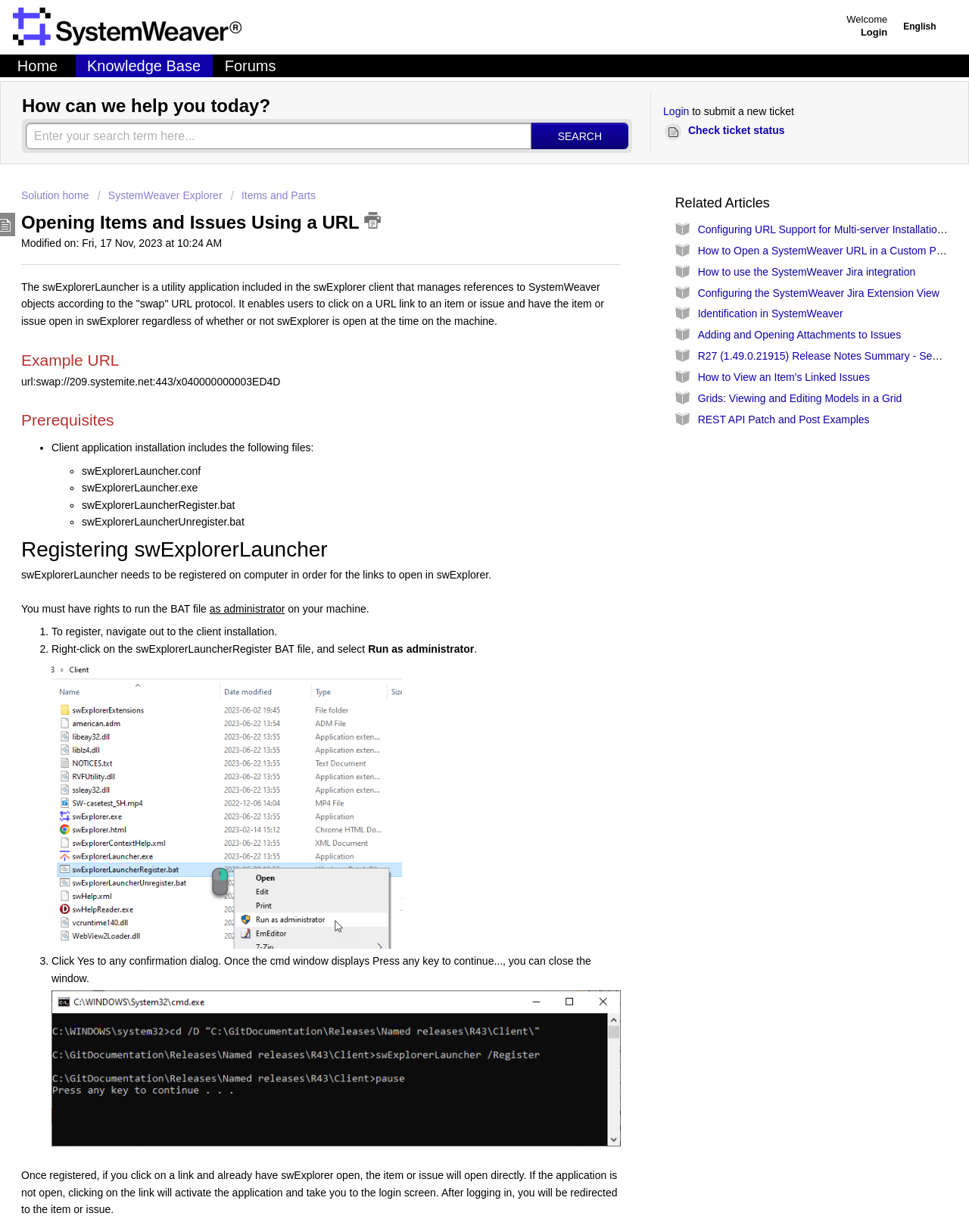Identify the bounding box coordinates of the region I need to click to complete this instruction: "Download a file".

[0.459, 0.224, 0.484, 0.244]